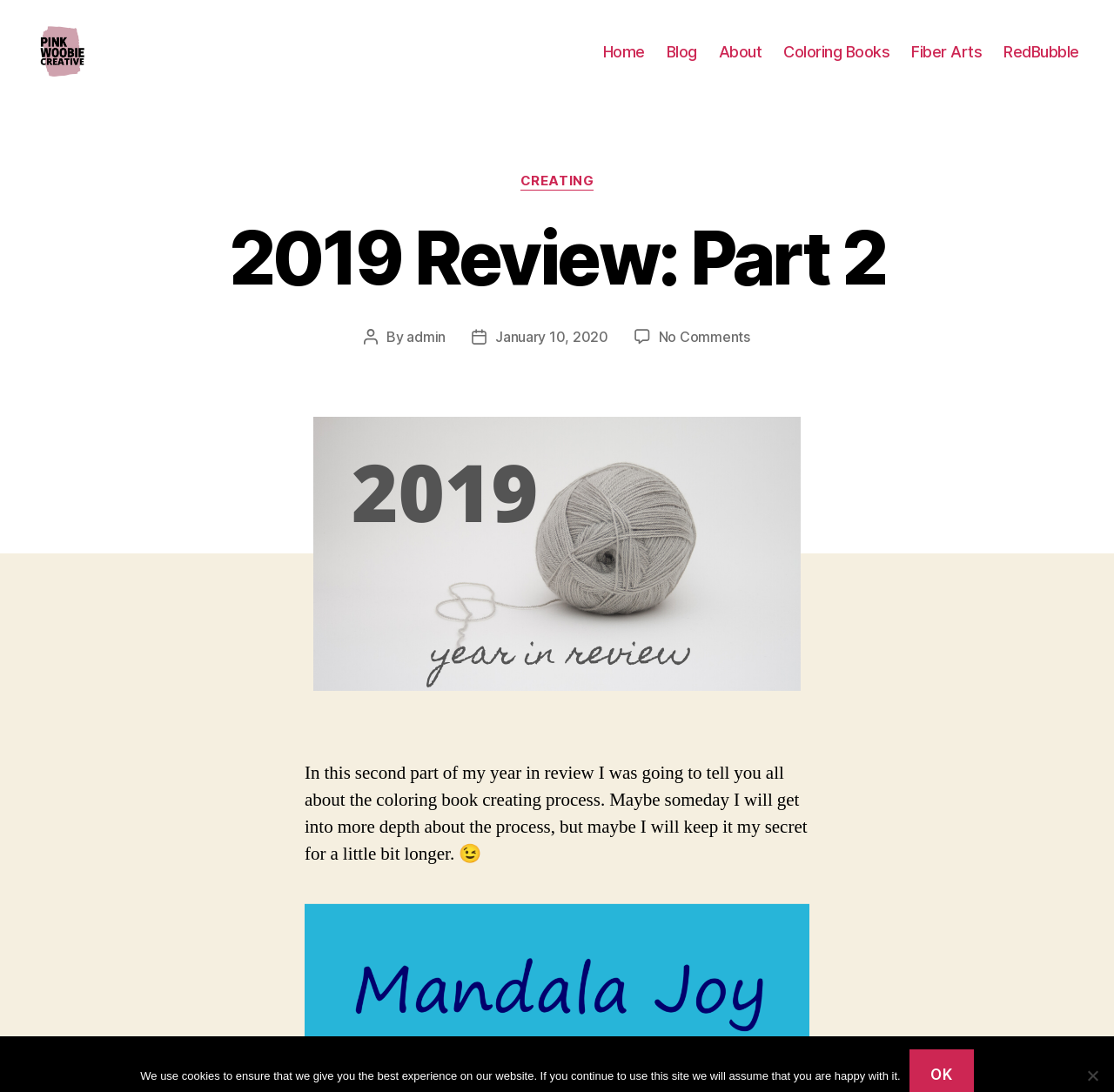Can you give a detailed response to the following question using the information from the image? How many categories are mentioned?

The category 'CREATING' is mentioned in the article, which is the only category mentioned.